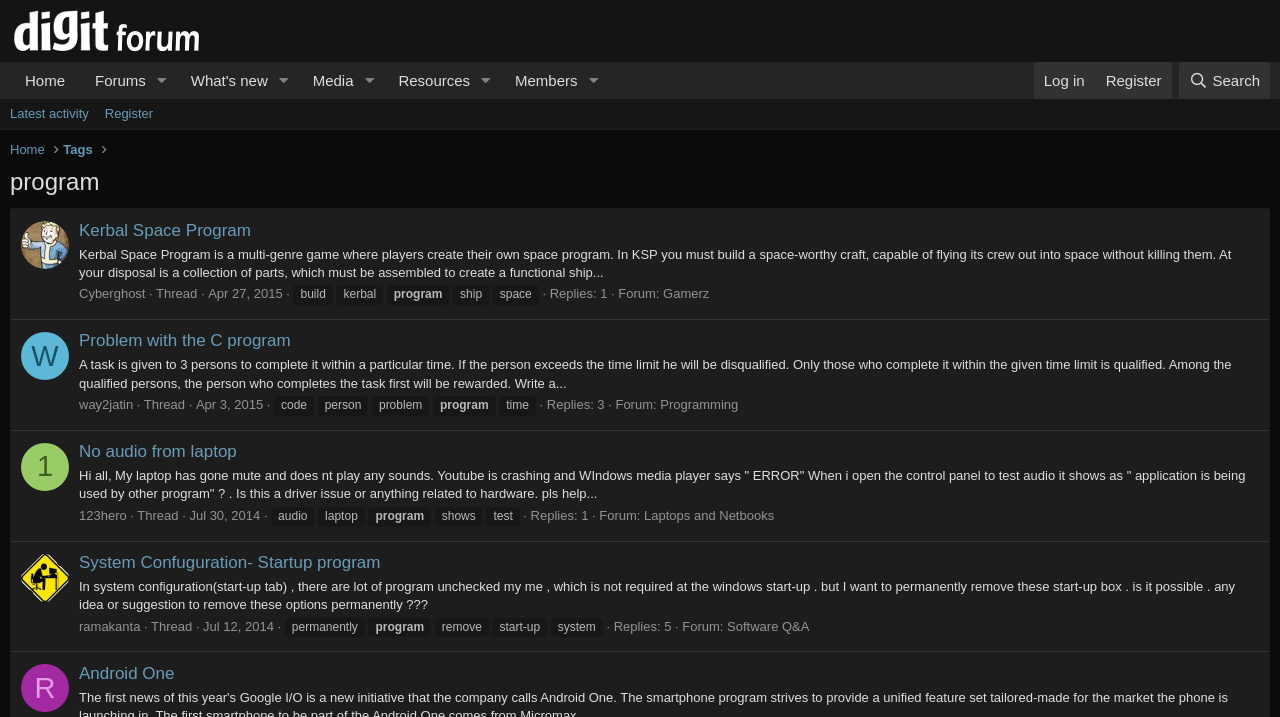Pinpoint the bounding box coordinates of the element you need to click to execute the following instruction: "Log in to the forum". The bounding box should be represented by four float numbers between 0 and 1, in the format [left, top, right, bottom].

[0.808, 0.086, 0.855, 0.138]